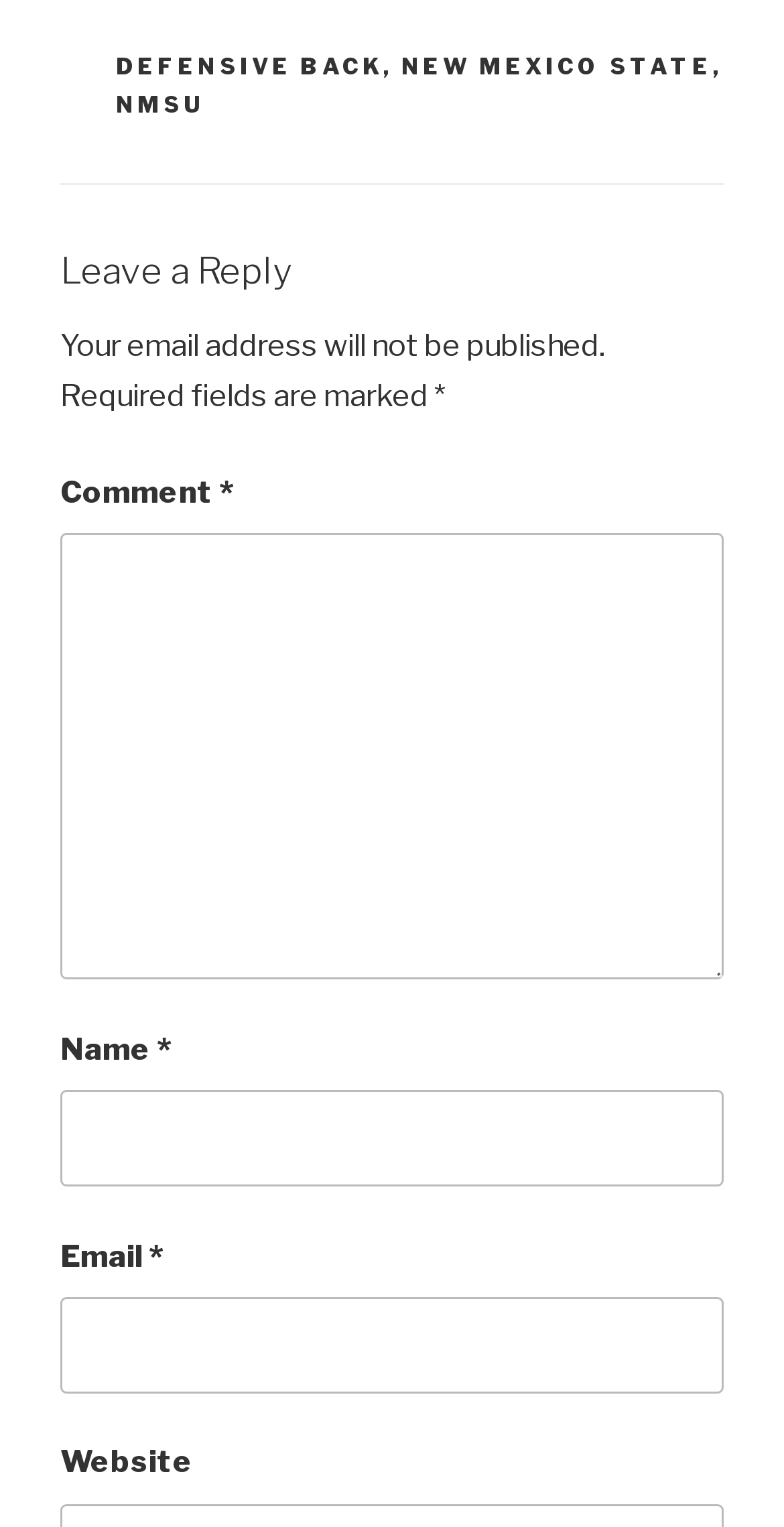Find the bounding box of the UI element described as follows: "Defensive Back".

[0.147, 0.035, 0.488, 0.053]